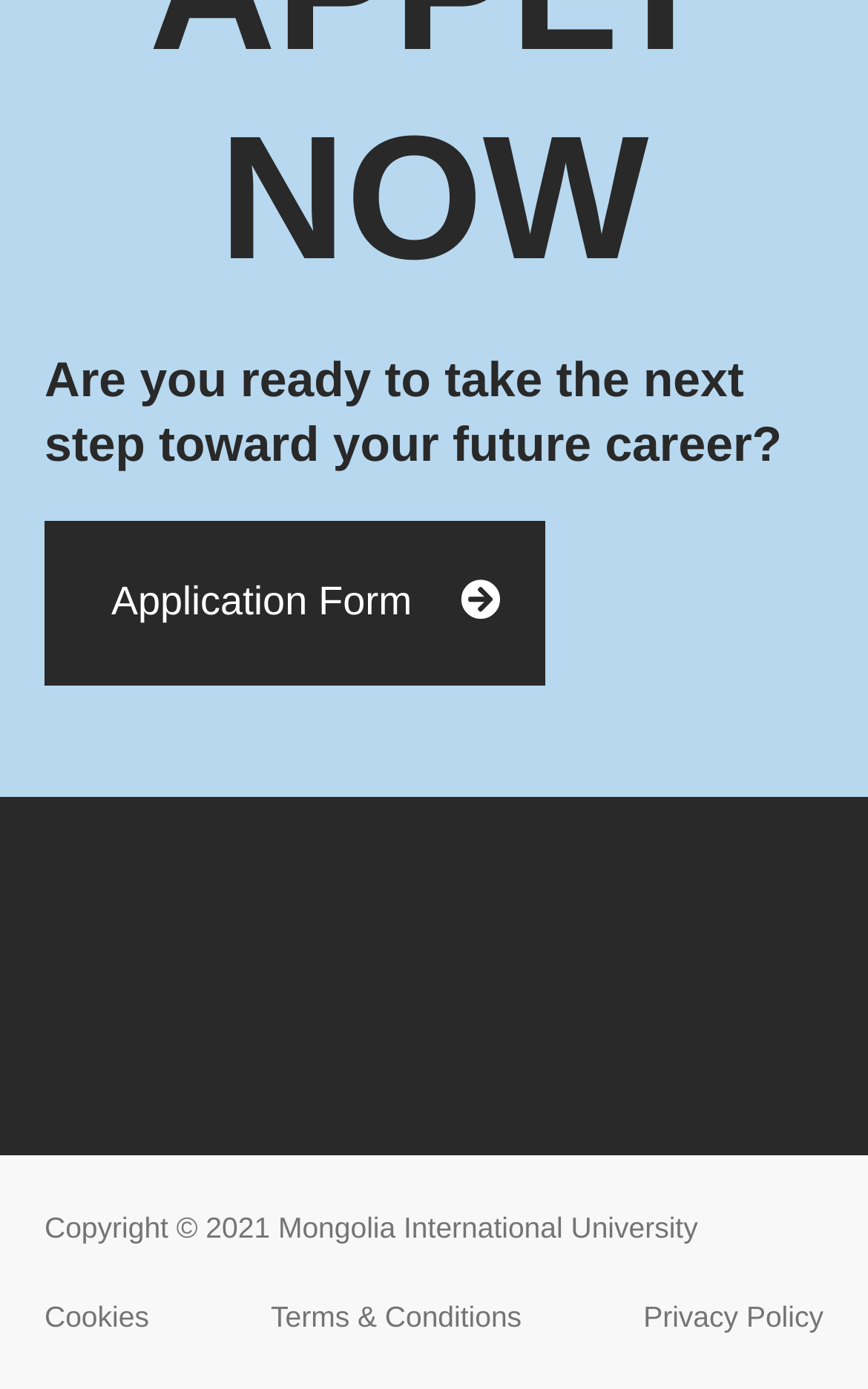Using the image as a reference, answer the following question in as much detail as possible:
What is the name of the institution associated with this webpage?

The copyright information at the bottom of the webpage mentions 'Mongolia International University', which suggests that this institution is associated with the webpage.